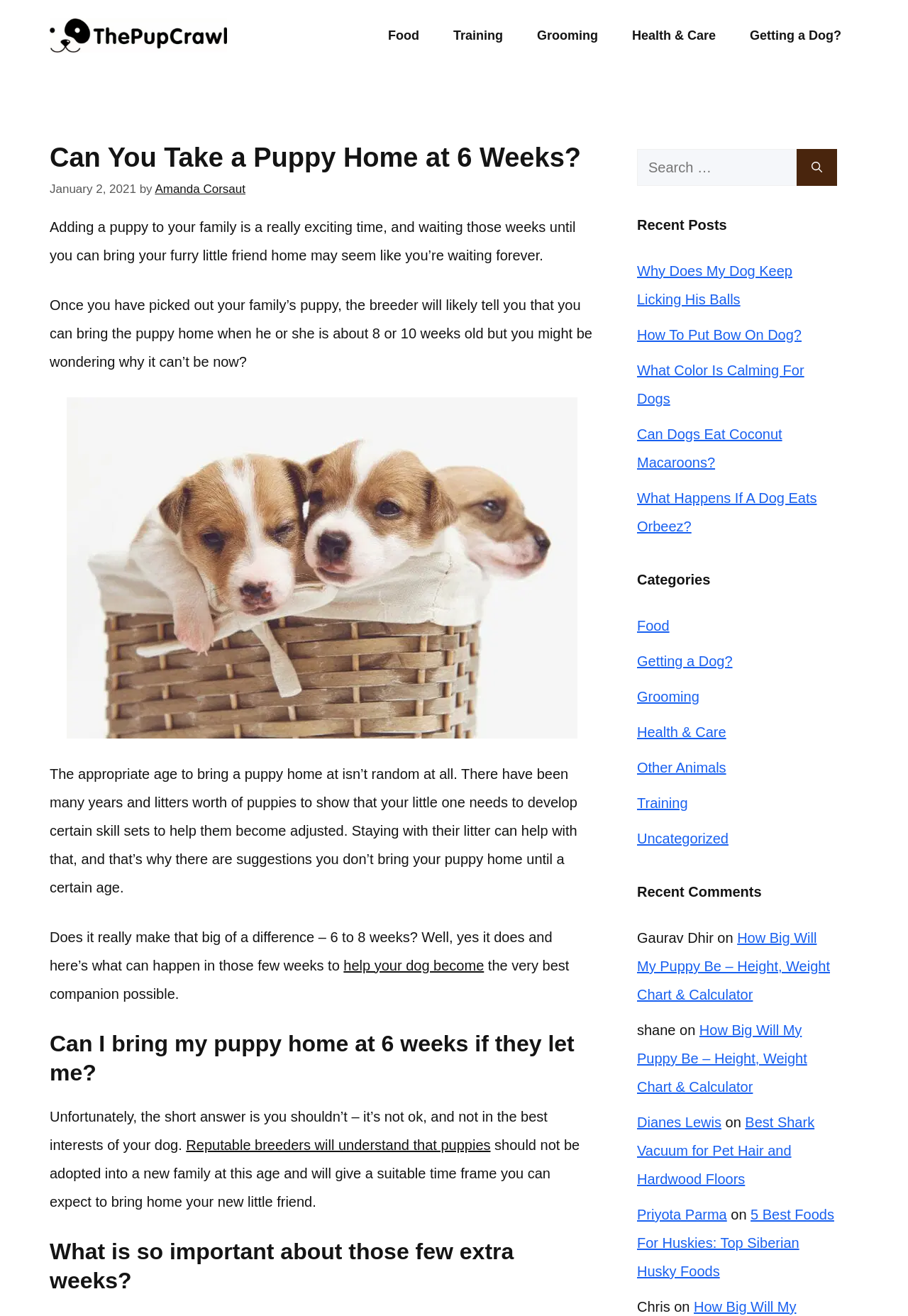Present a detailed account of what is displayed on the webpage.

This webpage is about bringing a puppy home and the ideal age for doing so. At the top, there is a banner with the website's name, "thepupcrawl.com", and a navigation menu with links to different sections such as "Food", "Training", "Grooming", and "Health & Care". Below the navigation menu, there is a heading that reads "Can You Take a Puppy Home at 6 Weeks?" followed by a time stamp and the author's name, Amanda Corsaut.

The main content of the webpage is divided into several sections. The first section discusses the excitement of bringing a new puppy home and the importance of waiting until the puppy is at least 8 or 10 weeks old. There is an image of a litter of puppies below this section. The next section explains why it's essential to wait until the puppy is a certain age, as it needs to develop specific skills to become adjusted.

Further down, there is a section that answers the question "Can I bring my puppy home at 6 weeks if they let me?" with a clear "no" and an explanation of why it's not in the best interest of the dog. There is also a section that discusses the importance of those few extra weeks and what can happen during that time.

On the right side of the webpage, there are three complementary sections. The first section has a search box and a button to search for specific topics. The second section displays recent posts with links to articles such as "Why Does My Dog Keep Licking His Balls" and "Can Dogs Eat Coconut Macaroons?". The third section lists categories such as "Food", "Getting a Dog?", "Grooming", and "Health & Care", as well as recent comments from users.